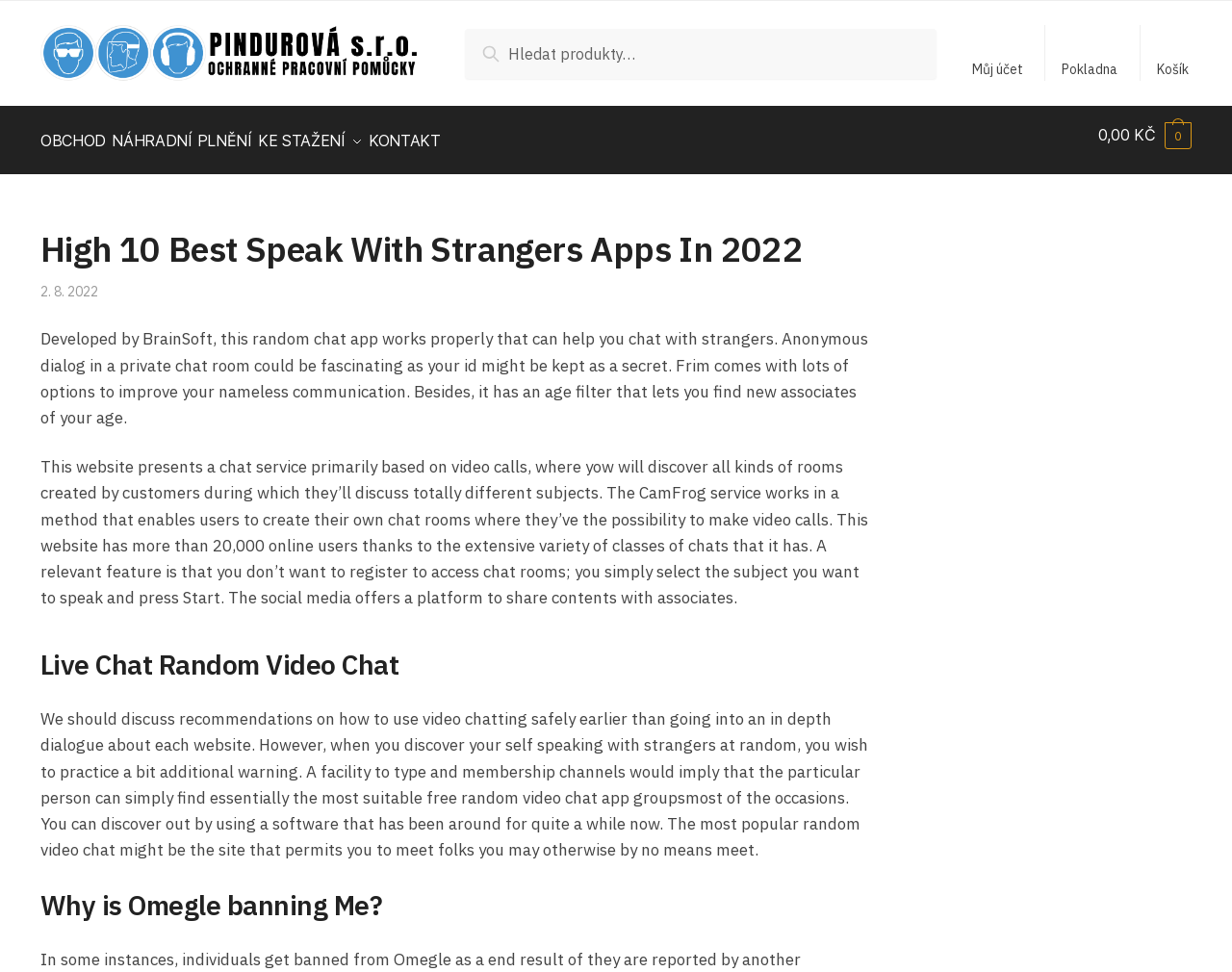How many online users does CamFrog have?
Answer the question based on the image using a single word or a brief phrase.

Over 20,000